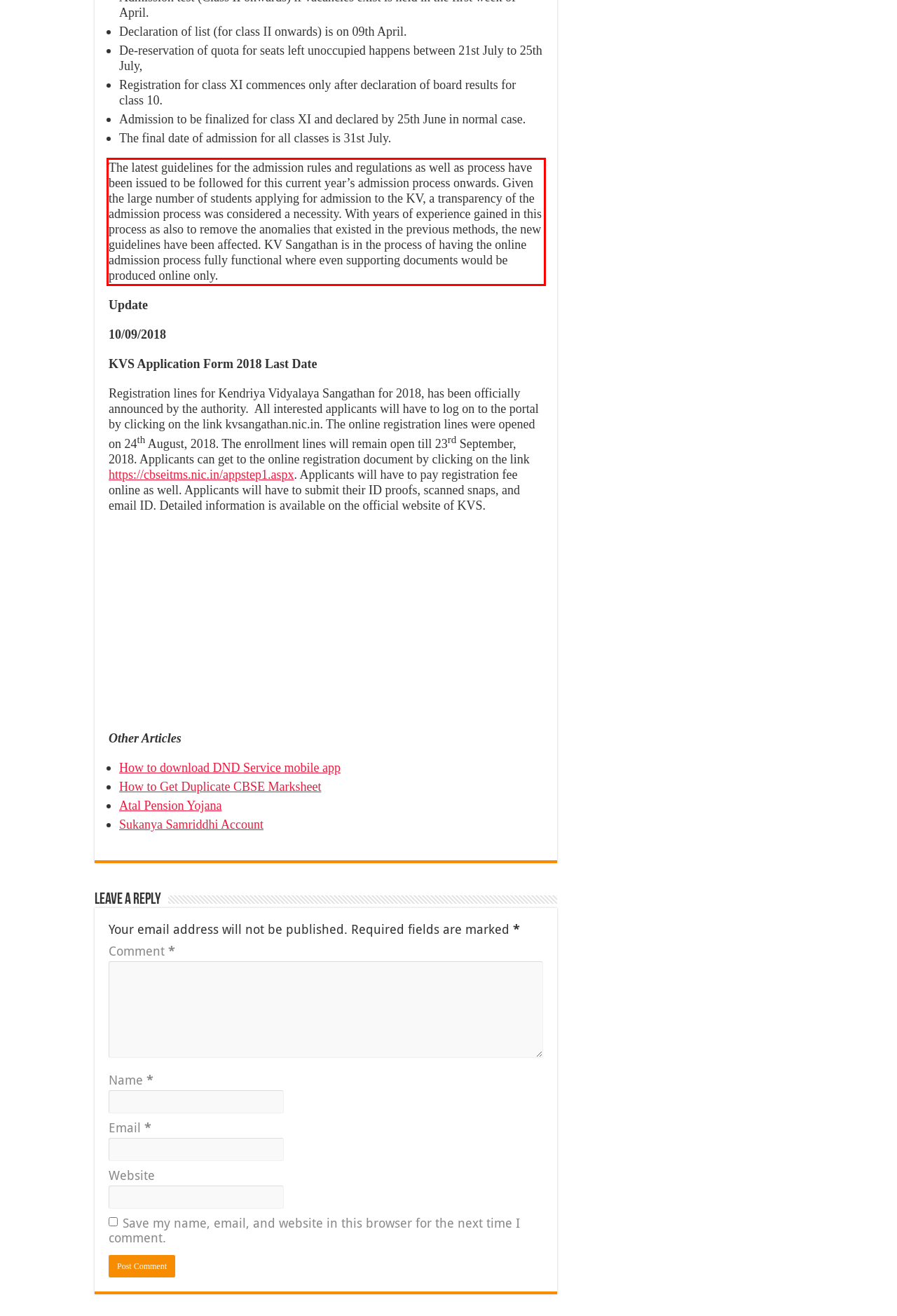Examine the webpage screenshot, find the red bounding box, and extract the text content within this marked area.

The latest guidelines for the admission rules and regulations as well as process have been issued to be followed for this current year’s admission process onwards. Given the large number of students applying for admission to the KV, a transparency of the admission process was considered a necessity. With years of experience gained in this process as also to remove the anomalies that existed in the previous methods, the new guidelines have been affected. KV Sangathan is in the process of having the online admission process fully functional where even supporting documents would be produced online only.